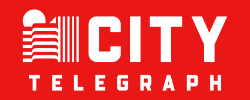What is the profession associated with 'TELEGRAPH'?
Answer the question with a thorough and detailed explanation.

The profession associated with 'TELEGRAPH' is journalism because the caption links the brand to classic journalism and reporting, suggesting a connection to the field of journalism.